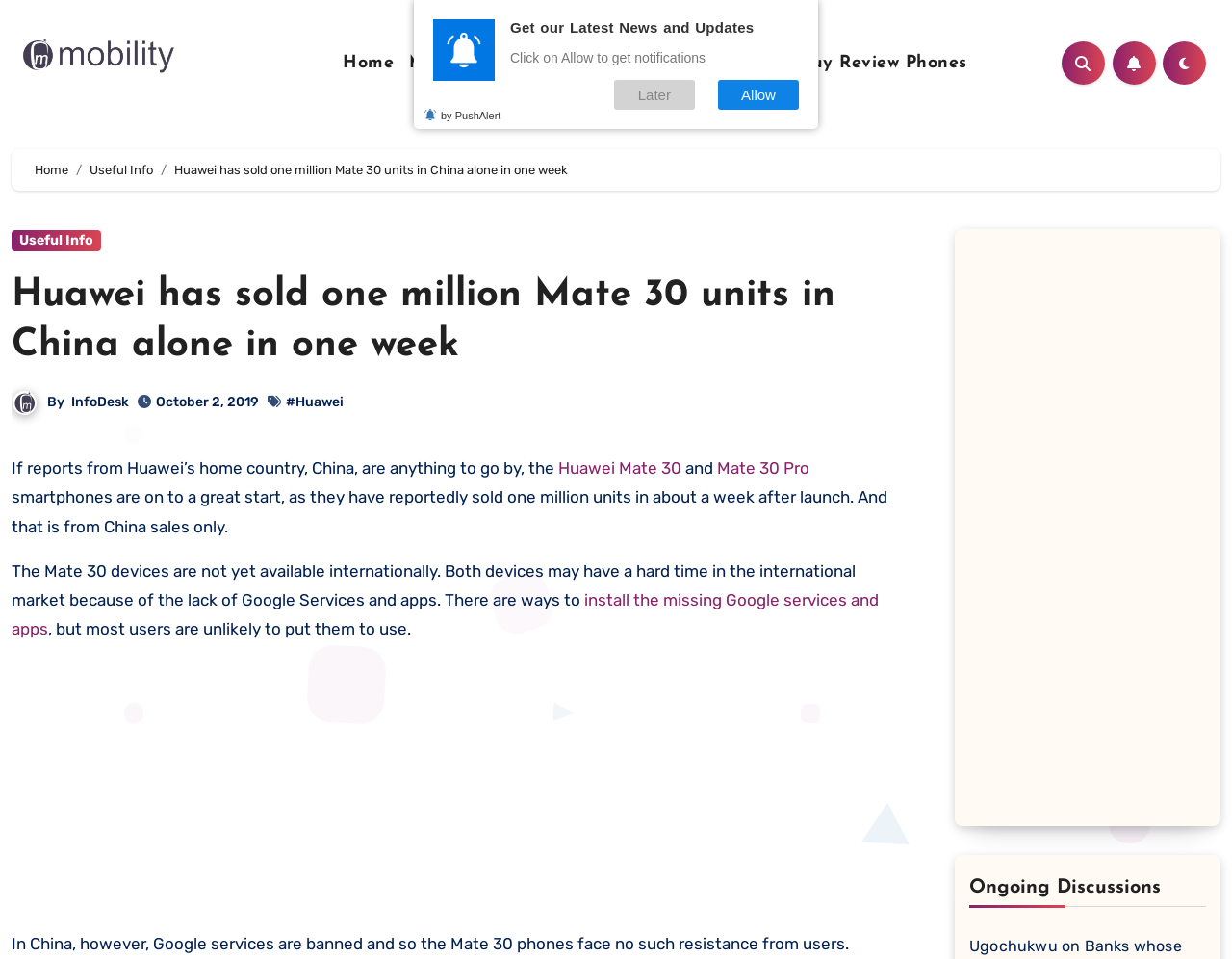Please respond to the question using a single word or phrase:
How many units of Mate 30 were sold in China?

One million